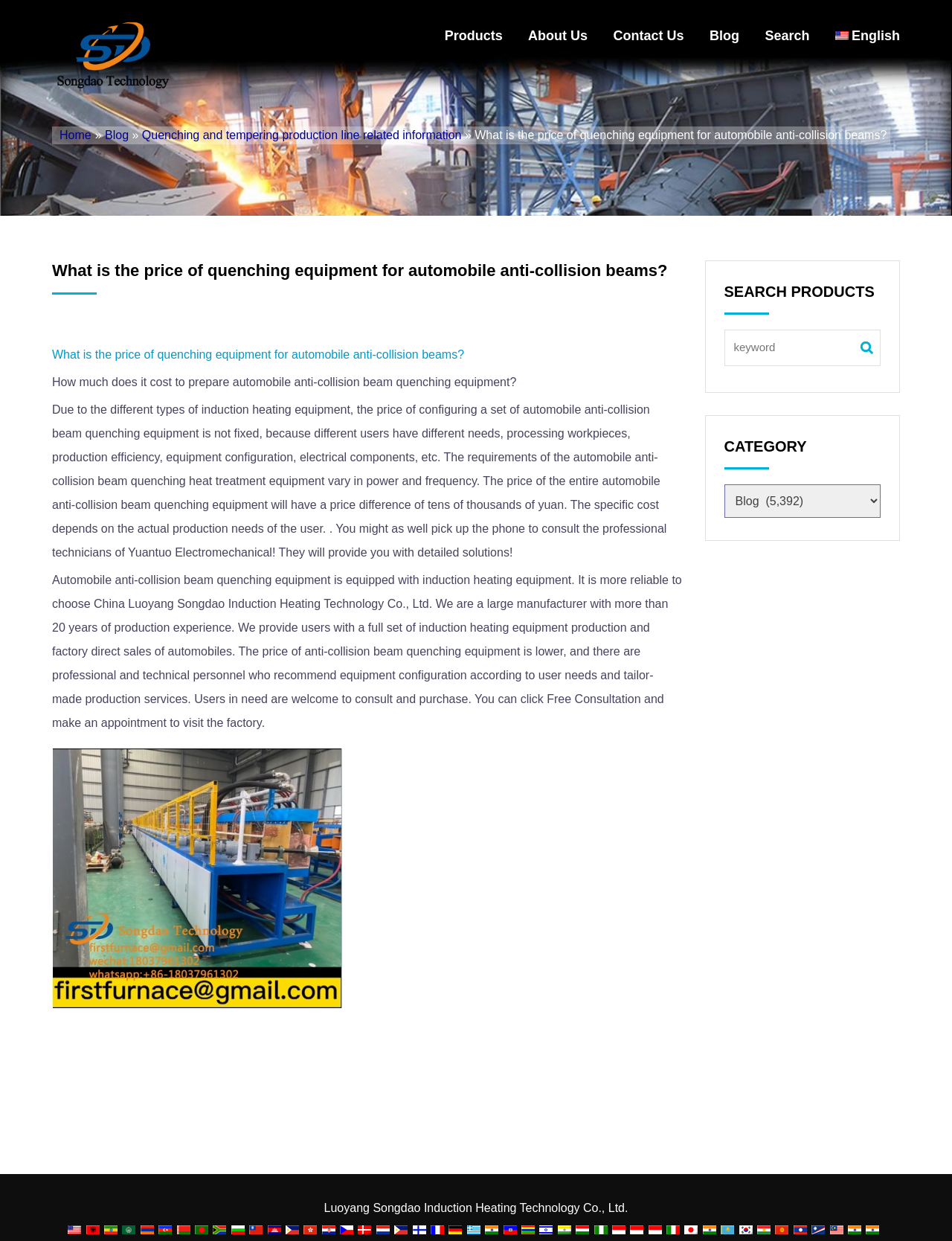Determine the bounding box coordinates for the area that needs to be clicked to fulfill this task: "Search for products". The coordinates must be given as four float numbers between 0 and 1, i.e., [left, top, right, bottom].

[0.761, 0.266, 0.925, 0.295]